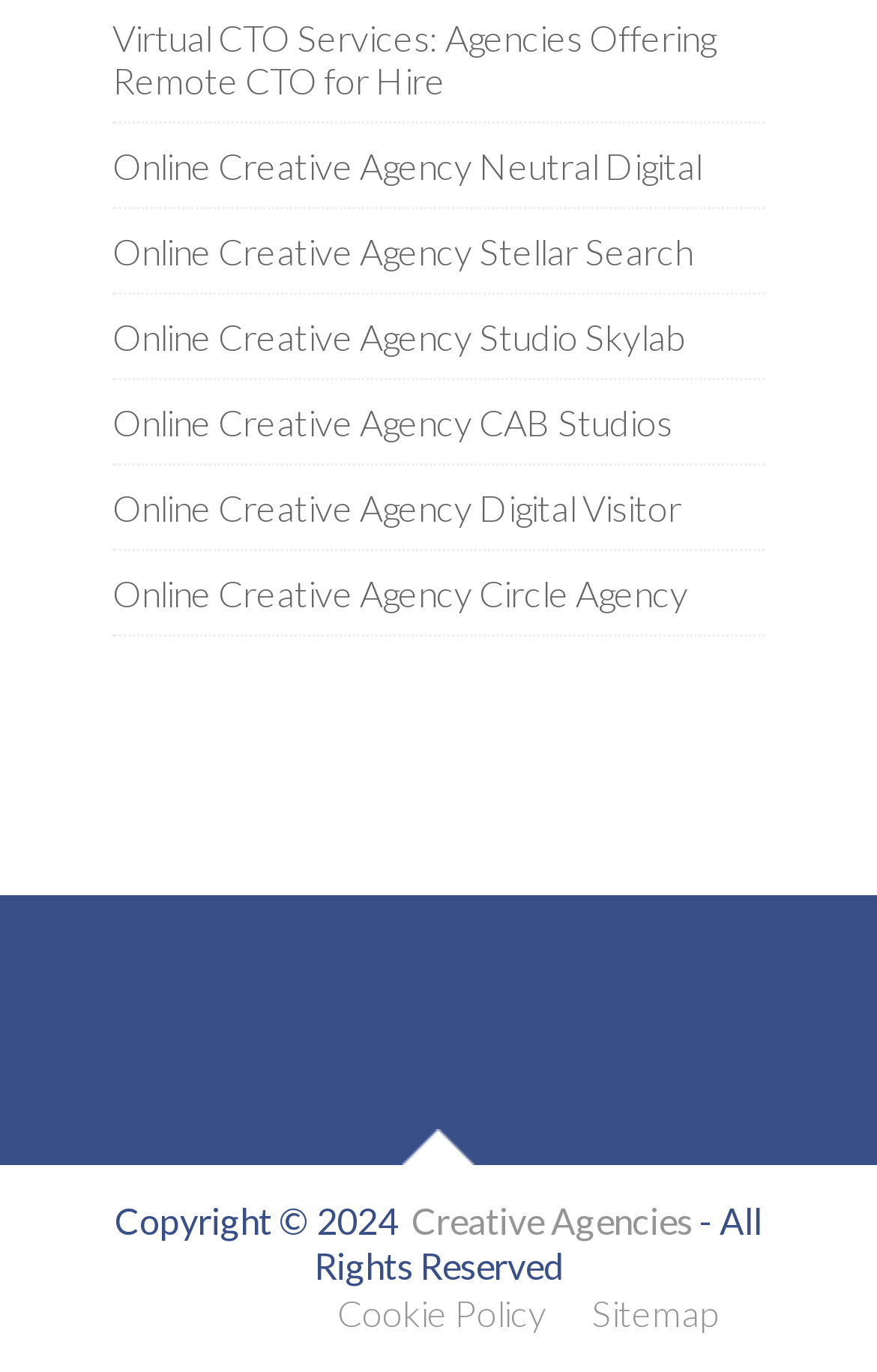Determine the bounding box coordinates for the region that must be clicked to execute the following instruction: "Visit Virtual CTO Services".

[0.128, 0.012, 0.815, 0.075]